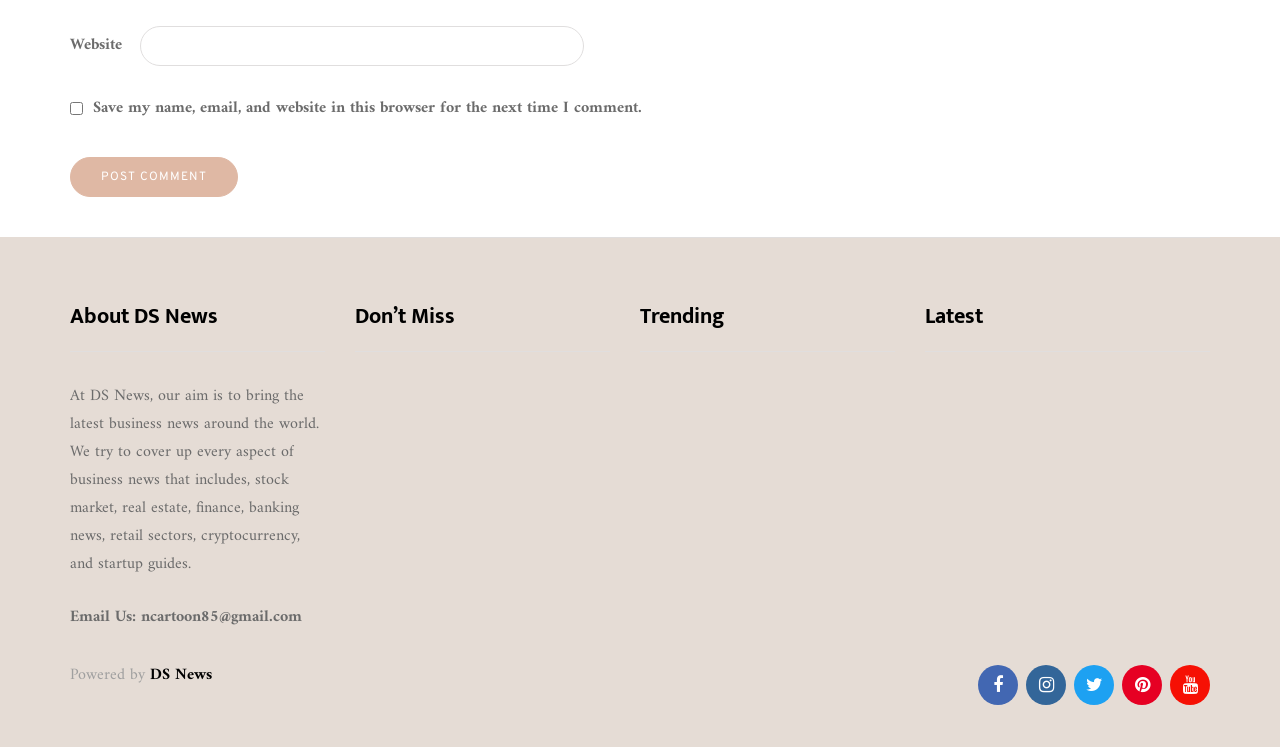Given the description "parent_node: Website name="url"", determine the bounding box of the corresponding UI element.

[0.109, 0.034, 0.456, 0.088]